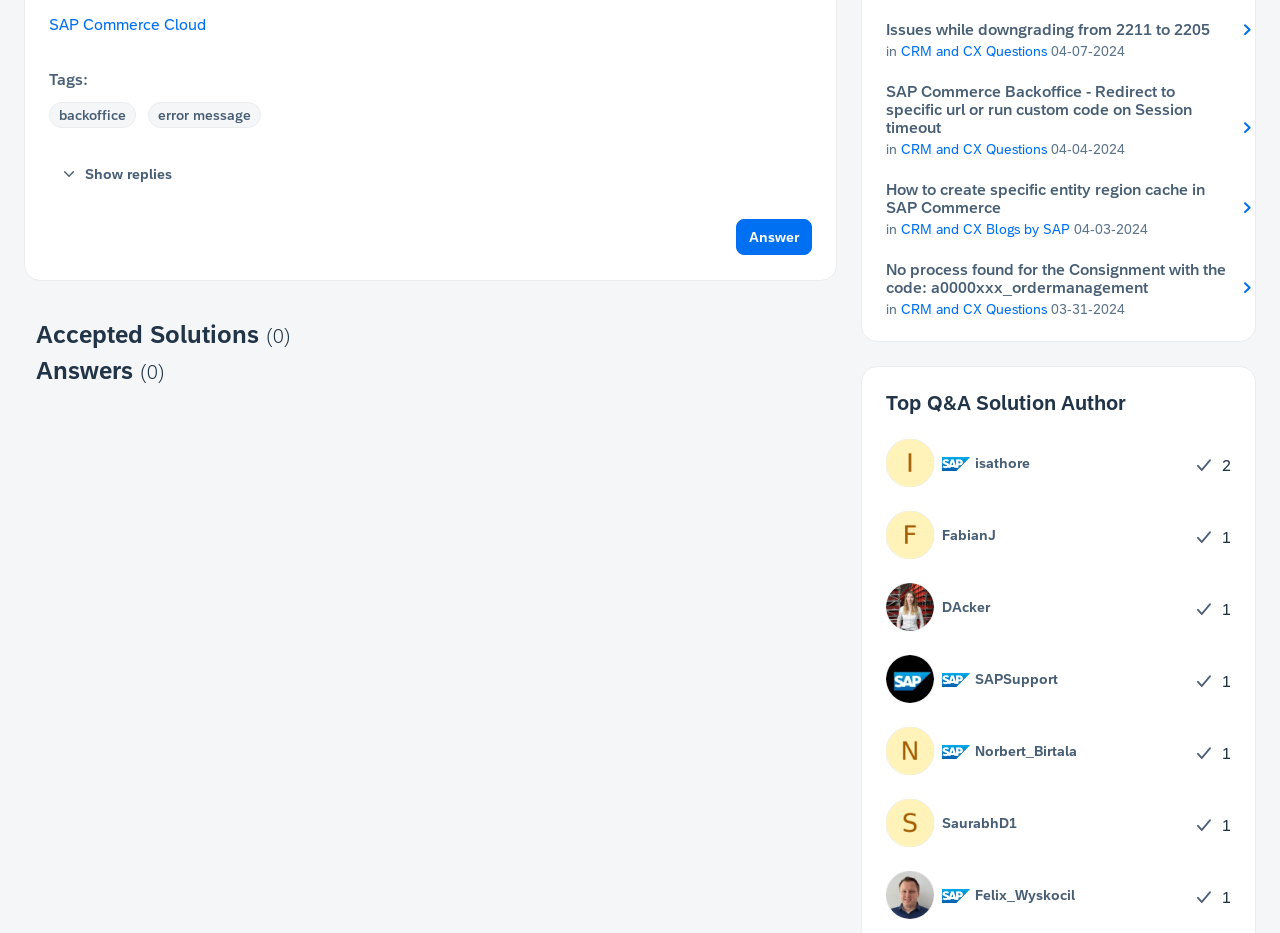Provide your answer in one word or a succinct phrase for the question: 
What is the topic of the question 'Issues while downgrading from 2211 to 2205'

CRM and CX Questions